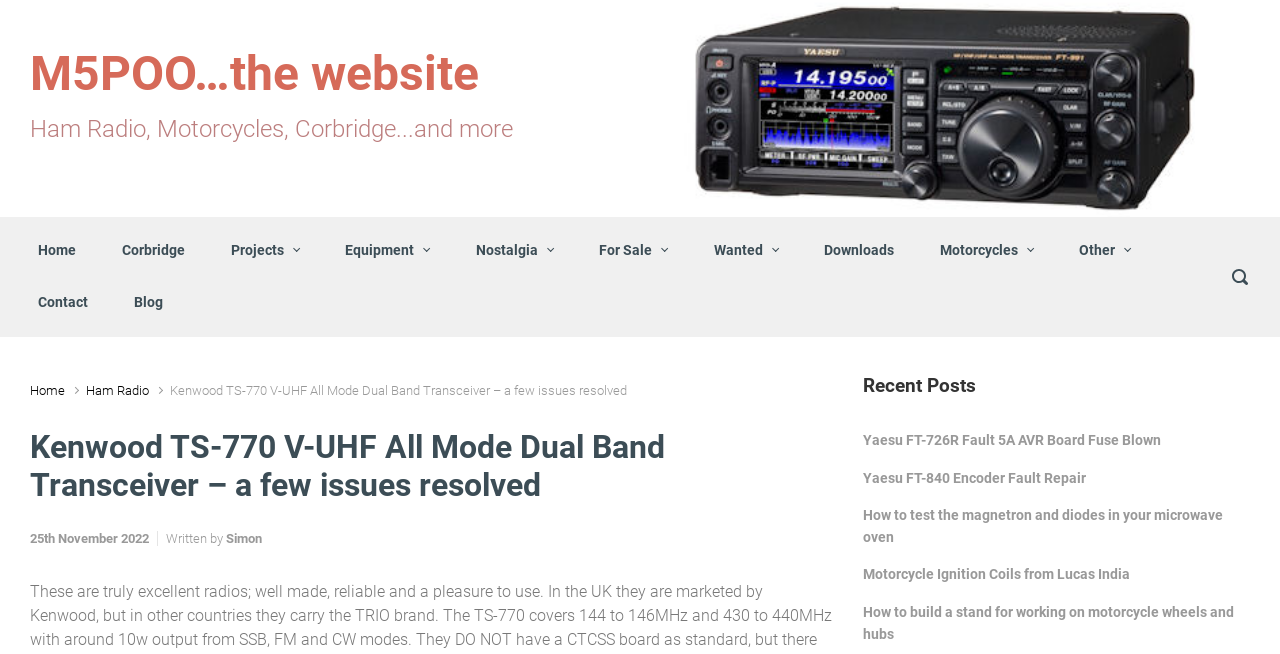How many recent posts are listed?
From the image, respond using a single word or phrase.

5